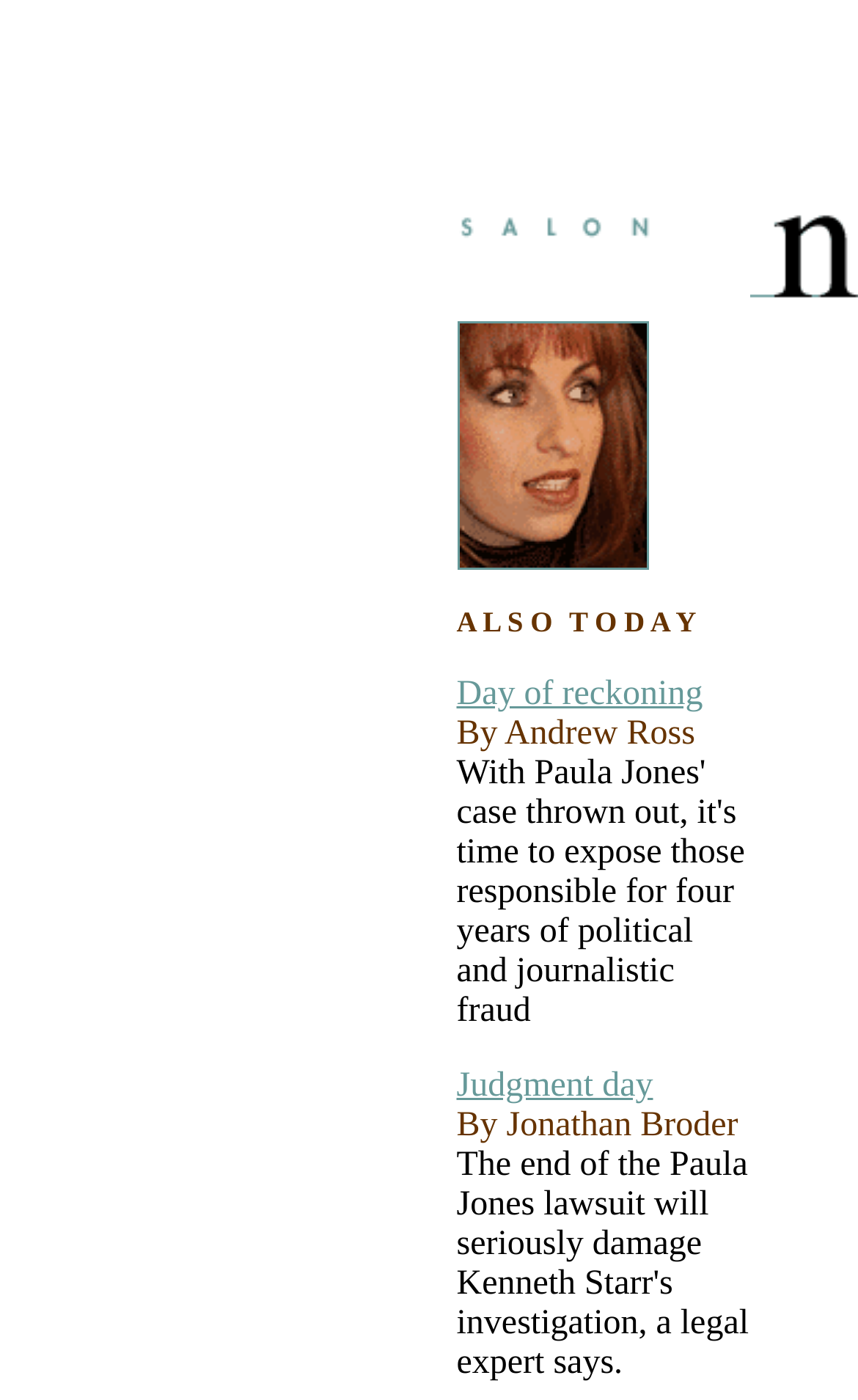Observe the image and answer the following question in detail: How many articles are listed on the webpage?

The number of articles listed on the webpage can be determined by counting the number of article titles and links, which are 'Day of reckoning' and 'Judgment day'.